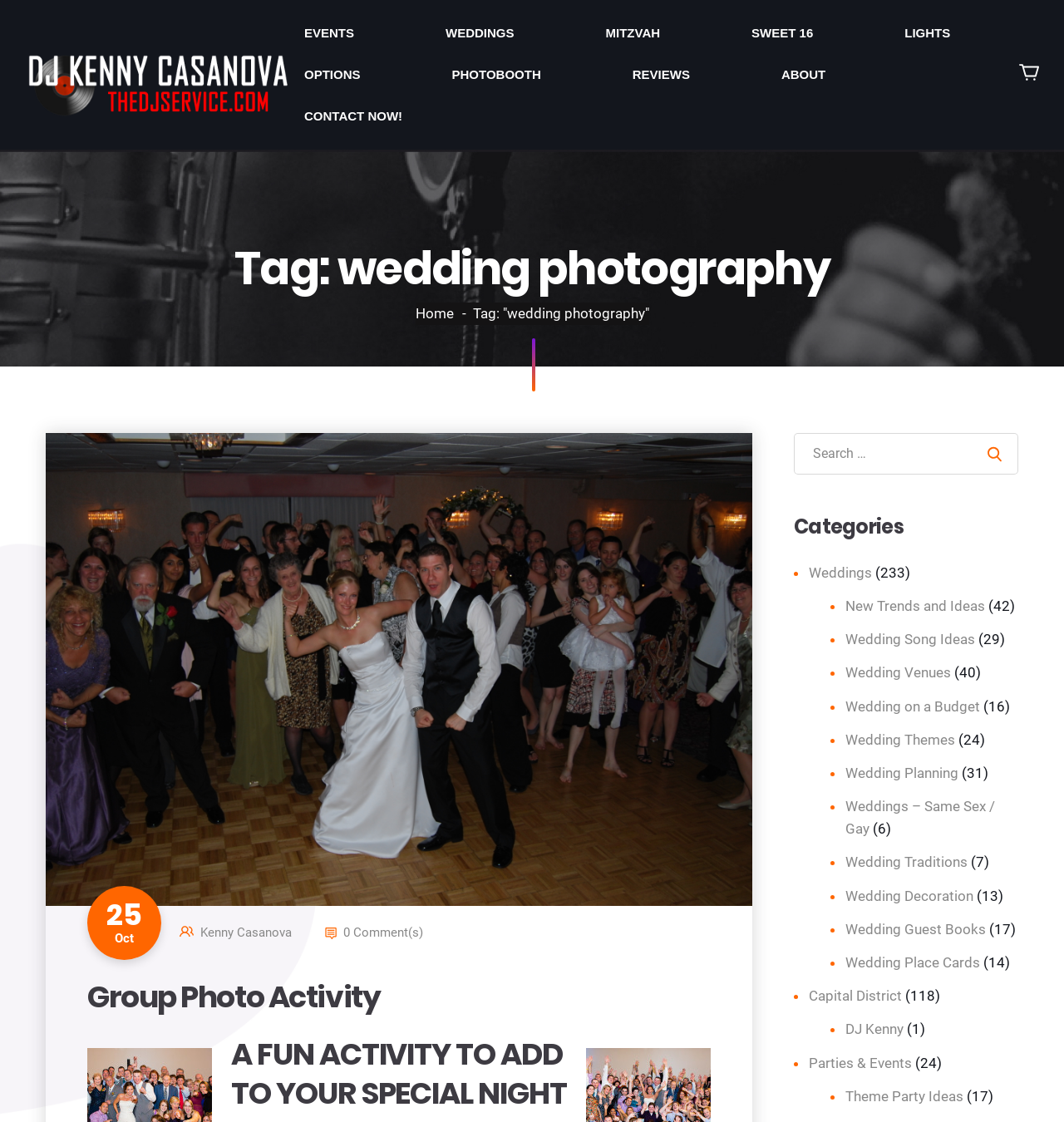What is the name of the DJ mentioned in the article?
Please use the image to provide an in-depth answer to the question.

The name of the DJ mentioned in the article is Kenny Casanova, which is linked to his profile or webpage.